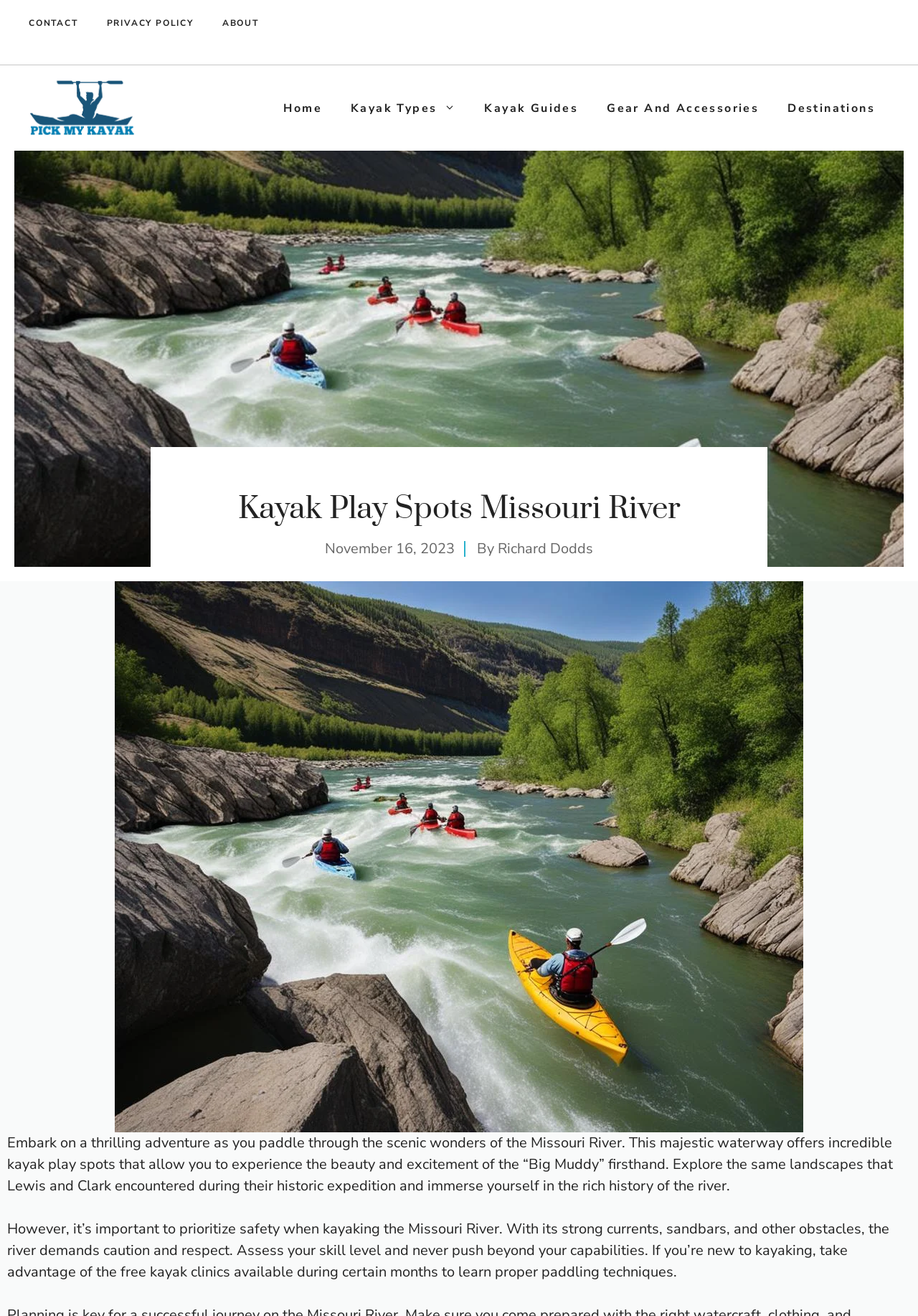Who is the author of the article?
Please answer the question with as much detail as possible using the screenshot.

I found the author's name by looking at the link element next to the 'By' text, which contains the text 'Richard Dodds'.